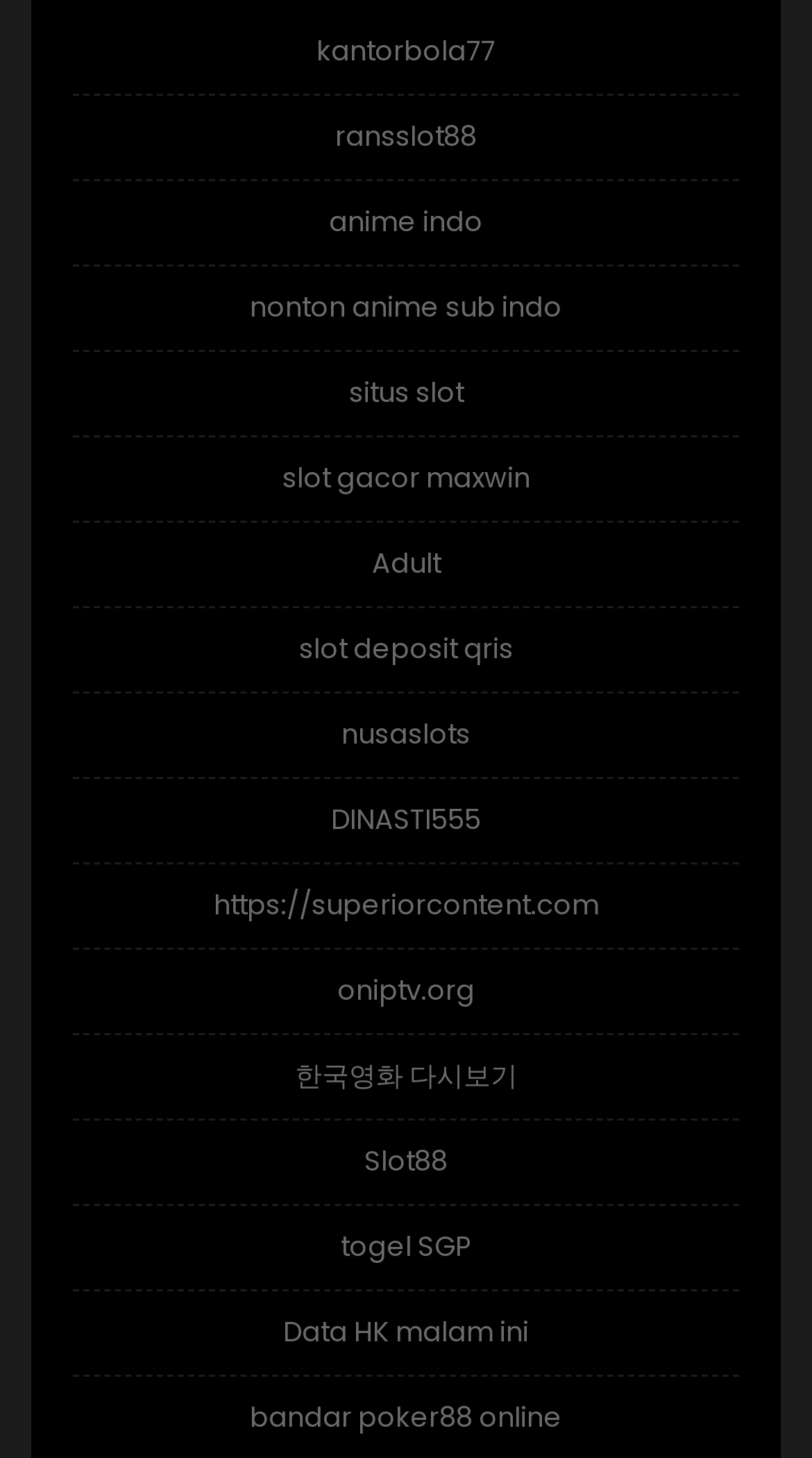Locate the bounding box coordinates of the UI element described by: "Slot88". Provide the coordinates as four float numbers between 0 and 1, formatted as [left, top, right, bottom].

[0.449, 0.783, 0.551, 0.81]